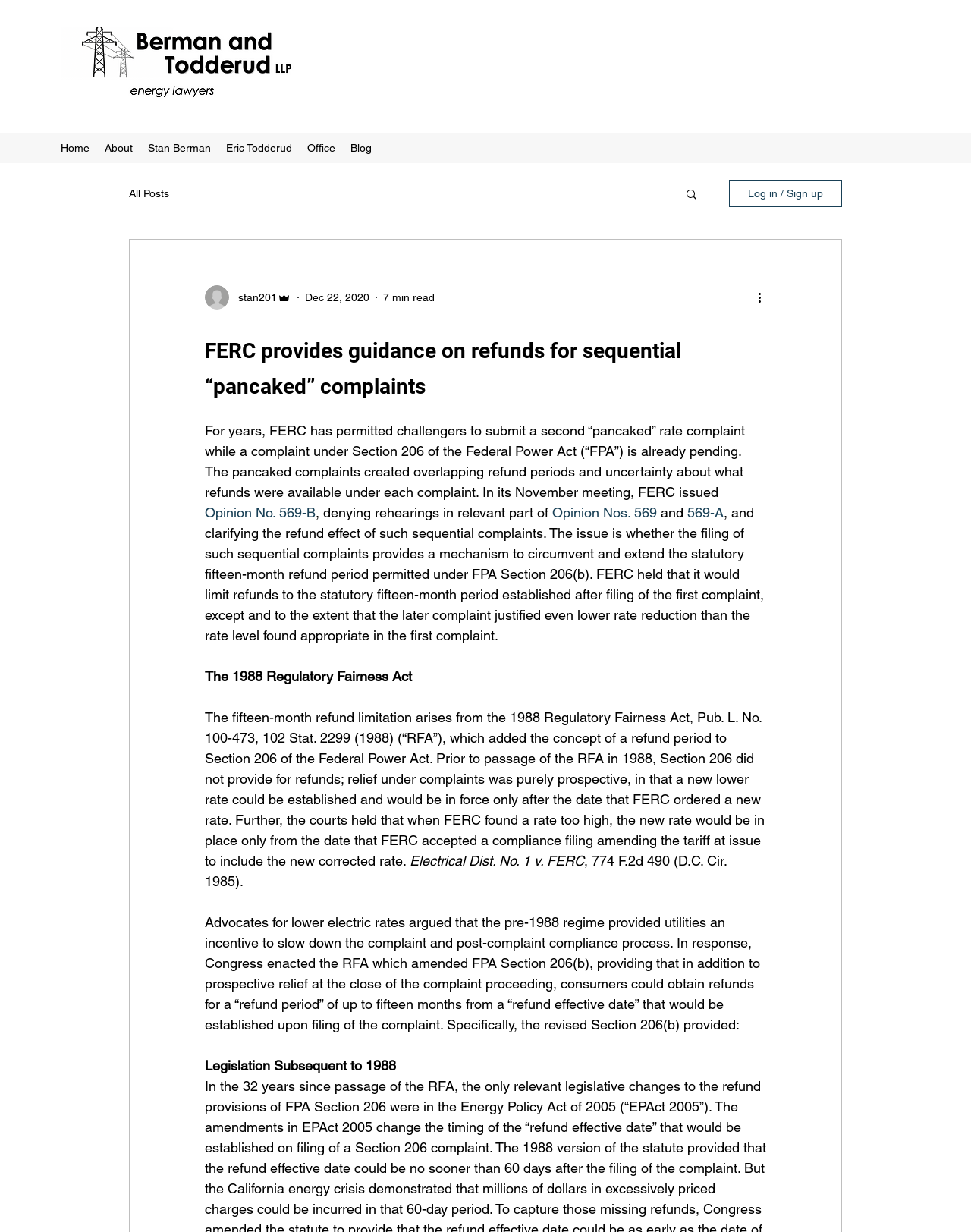Kindly provide the bounding box coordinates of the section you need to click on to fulfill the given instruction: "Log in or sign up".

[0.751, 0.146, 0.867, 0.168]